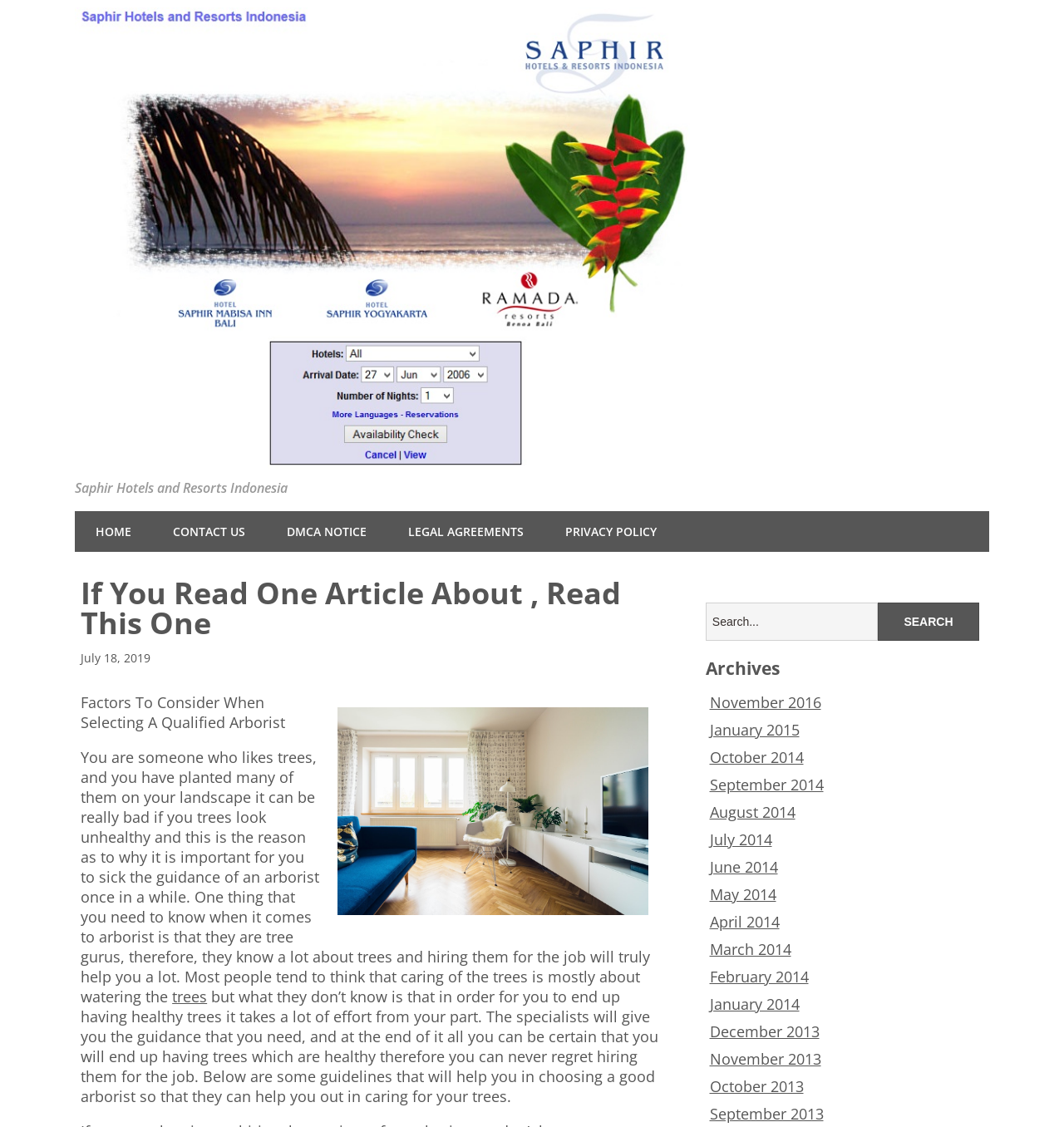Kindly provide the bounding box coordinates of the section you need to click on to fulfill the given instruction: "Click on the HOME link".

[0.07, 0.454, 0.143, 0.49]